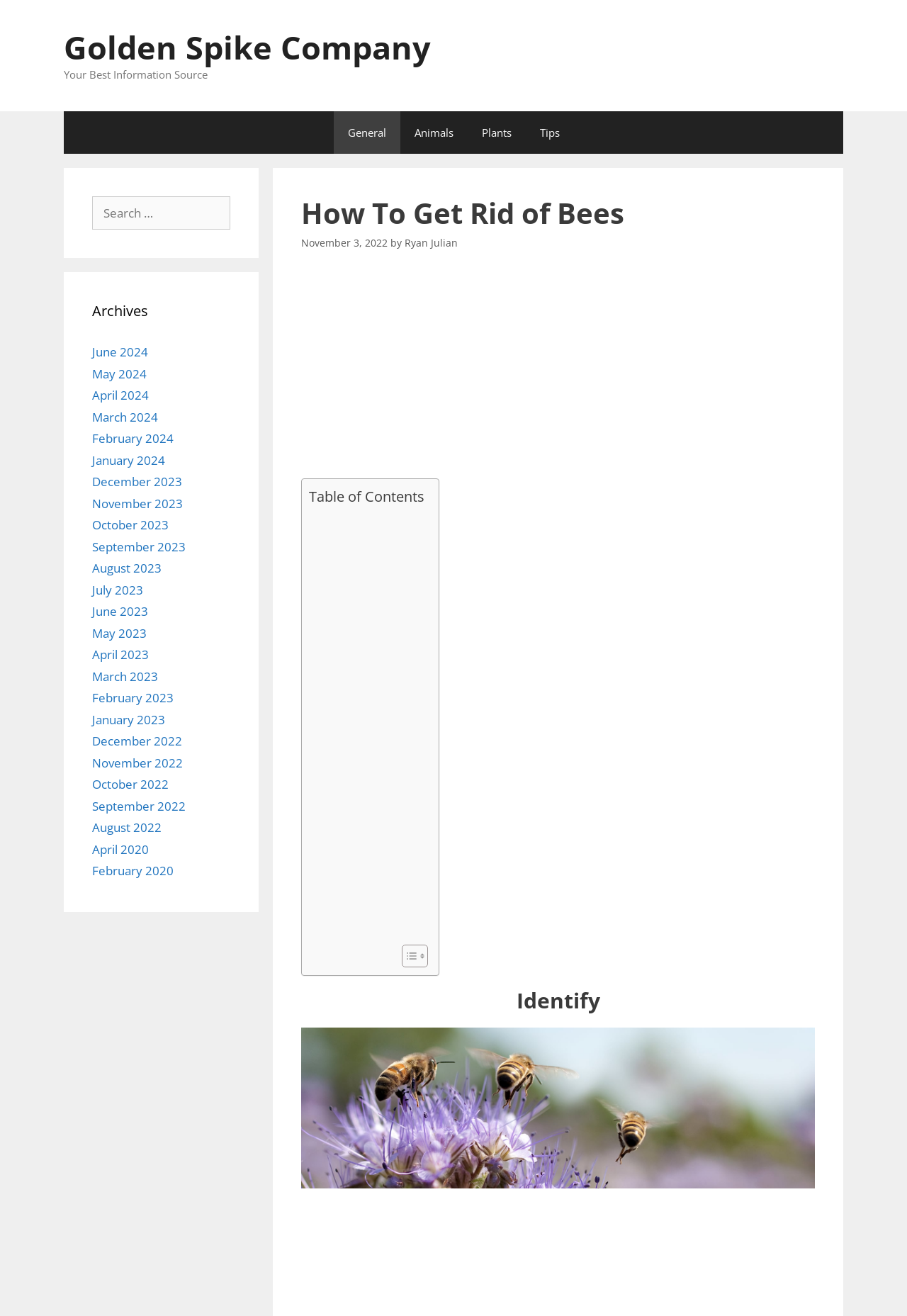Could you locate the bounding box coordinates for the section that should be clicked to accomplish this task: "Read the article about getting rid of bees".

[0.332, 0.149, 0.898, 0.175]